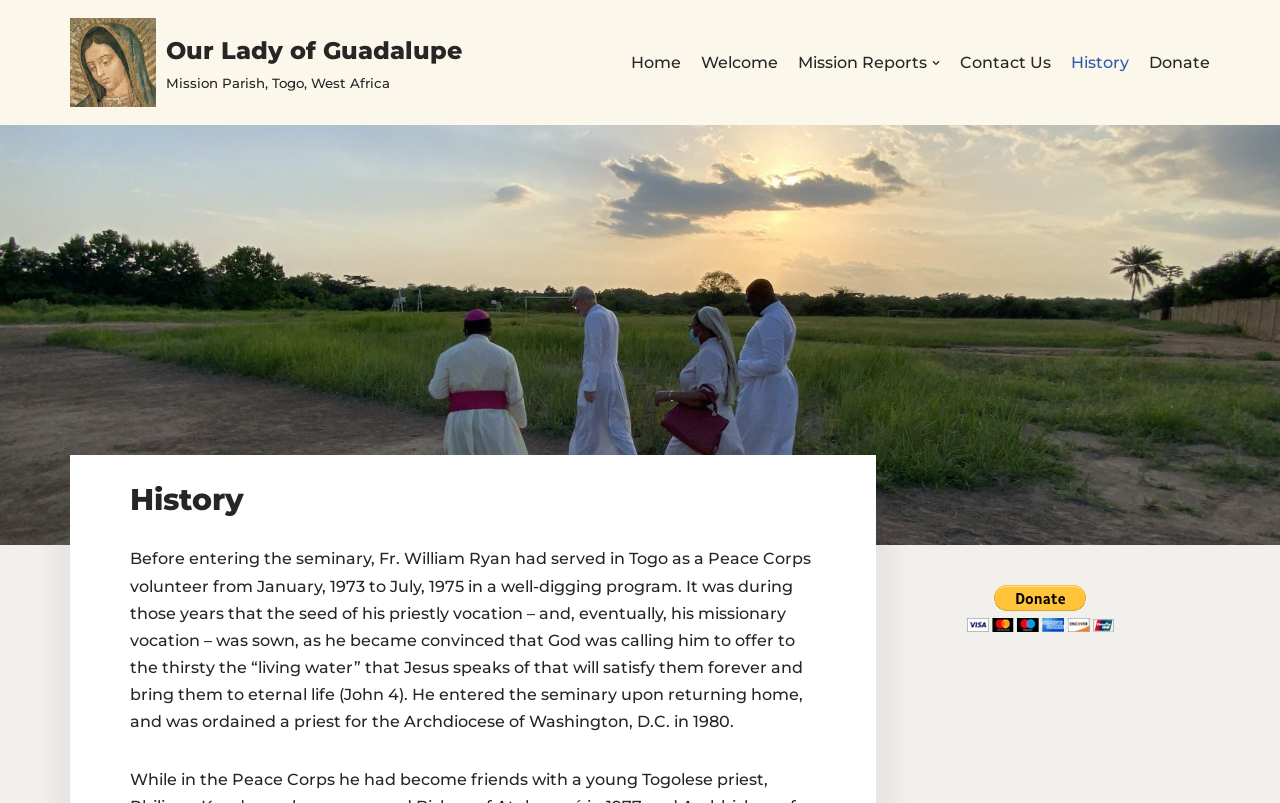Determine the bounding box coordinates of the region I should click to achieve the following instruction: "Click on the 'Home' link". Ensure the bounding box coordinates are four float numbers between 0 and 1, i.e., [left, top, right, bottom].

[0.493, 0.062, 0.532, 0.094]